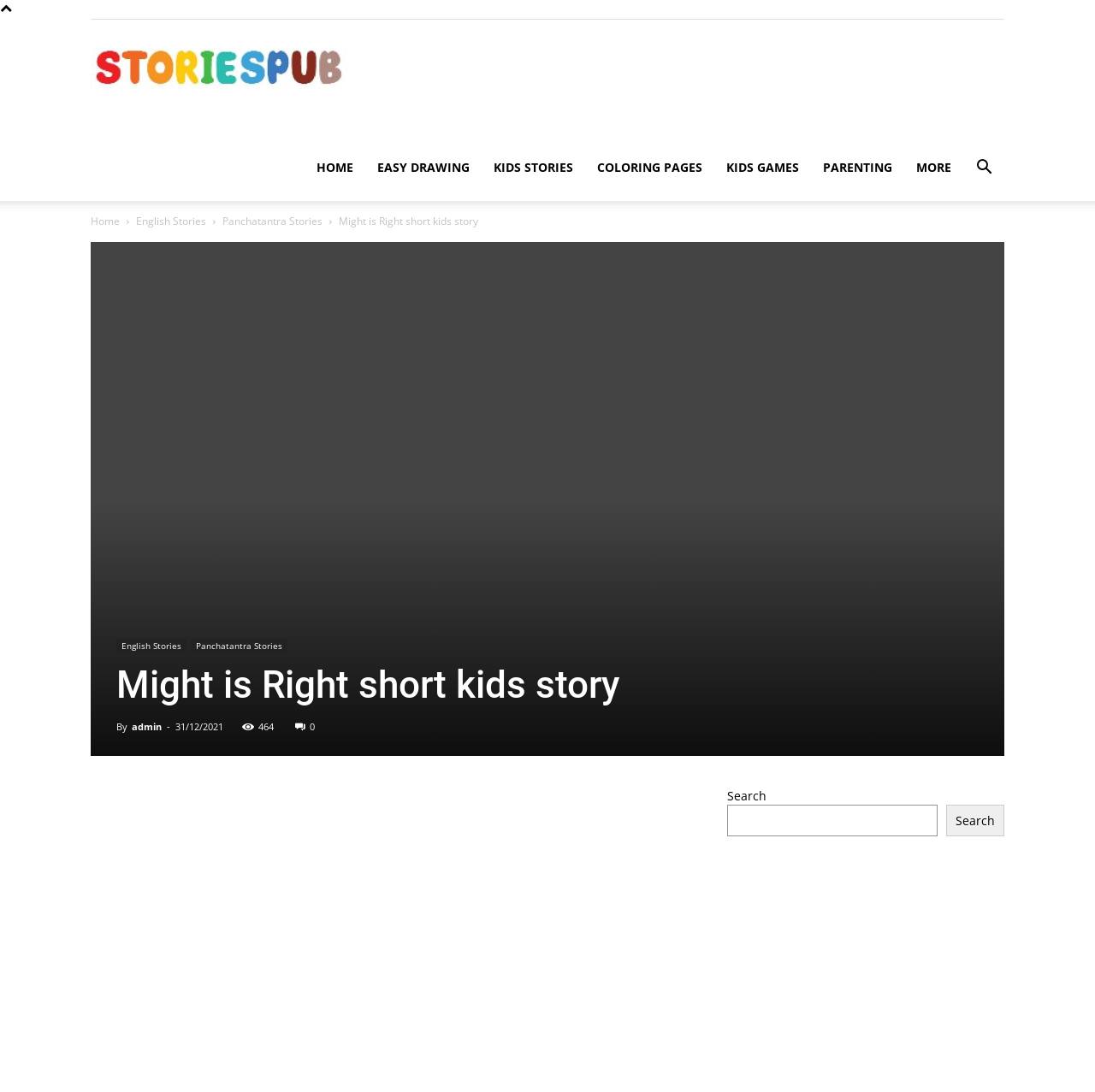Determine the bounding box coordinates for the area that needs to be clicked to fulfill this task: "Go to the home page". The coordinates must be given as four float numbers between 0 and 1, i.e., [left, top, right, bottom].

[0.278, 0.123, 0.334, 0.184]